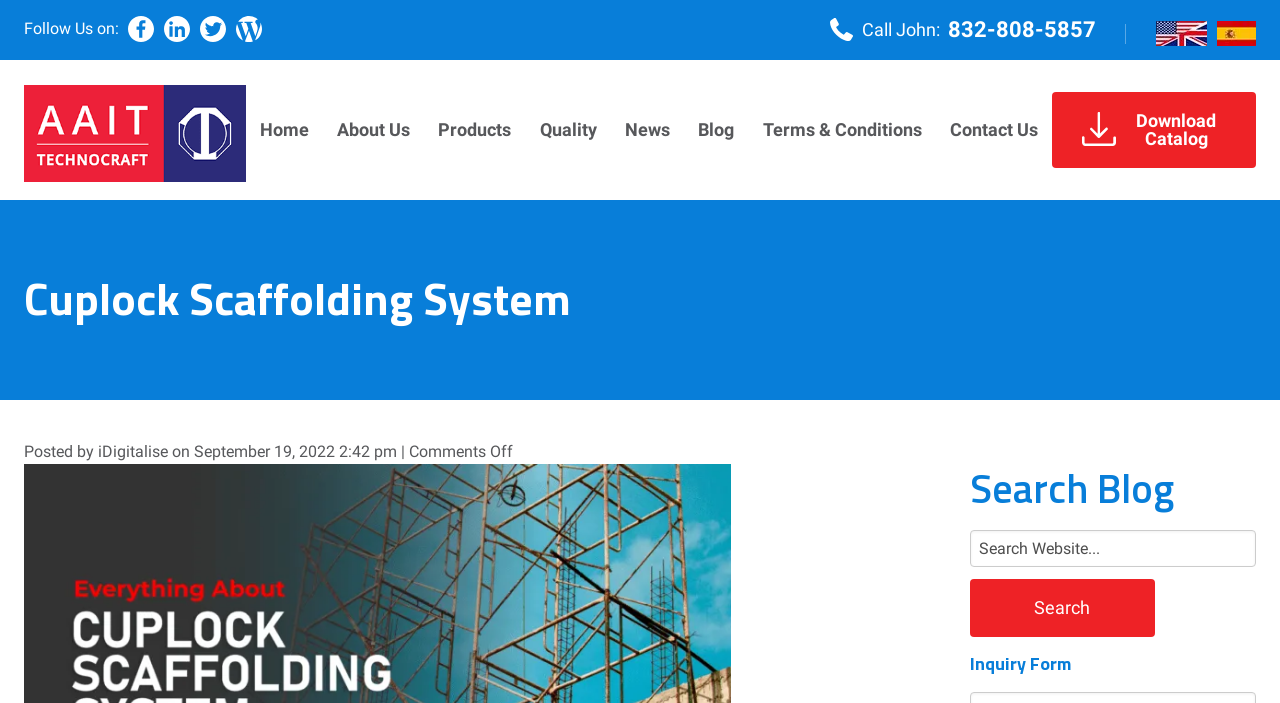Explain in detail what is displayed on the webpage.

The webpage is about the Cuplock Scaffolding System, which consists of prefabricated individual components along with a unique locking system, making it easy to use. 

At the top left corner, there are social media links, including Facebook, LinkedIn, Twitter, and Blog, each accompanied by an image. Next to these links, there is a "Call John" image and a phone number "832-808-5857". 

On the top right corner, there are links to different regions, including AAIT Scaffold US/UK, AAIT Scaffold Spain, and AAIT Scaffold, each with an image. 

Below these links, there is a main navigation menu with links to Home, About Us, Products, Quality, News, Blog, Terms & Conditions, and Contact Us. 

The main content of the webpage is headed by "Cuplock Scaffolding System", which is followed by a posted date and time, and a comment section. 

On the right side of the webpage, there is a search box with a "Search" button, allowing users to search the site. Below the search box, there is an inquiry form.